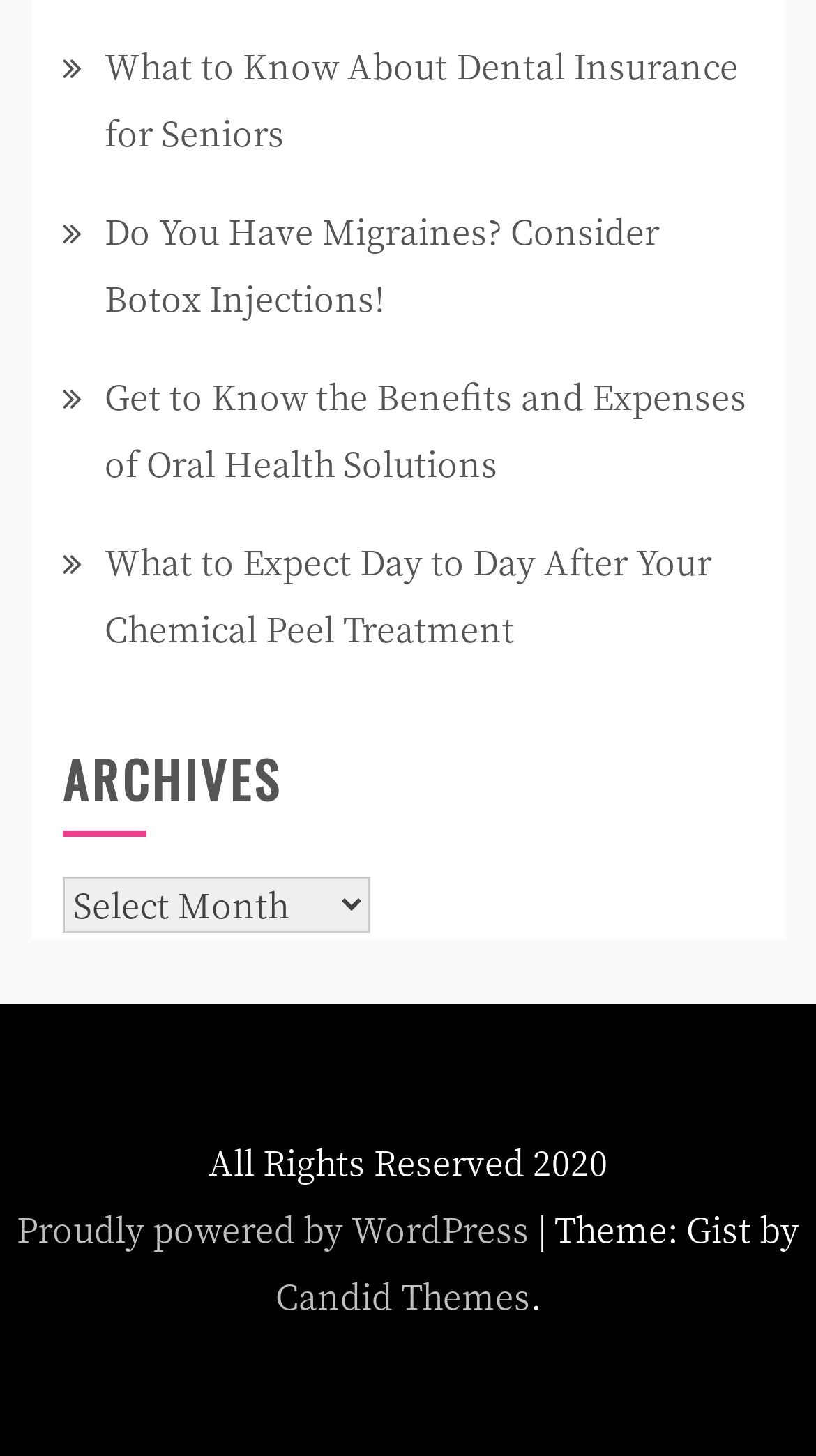Answer the following inquiry with a single word or phrase:
What is the theme of the website?

Gist